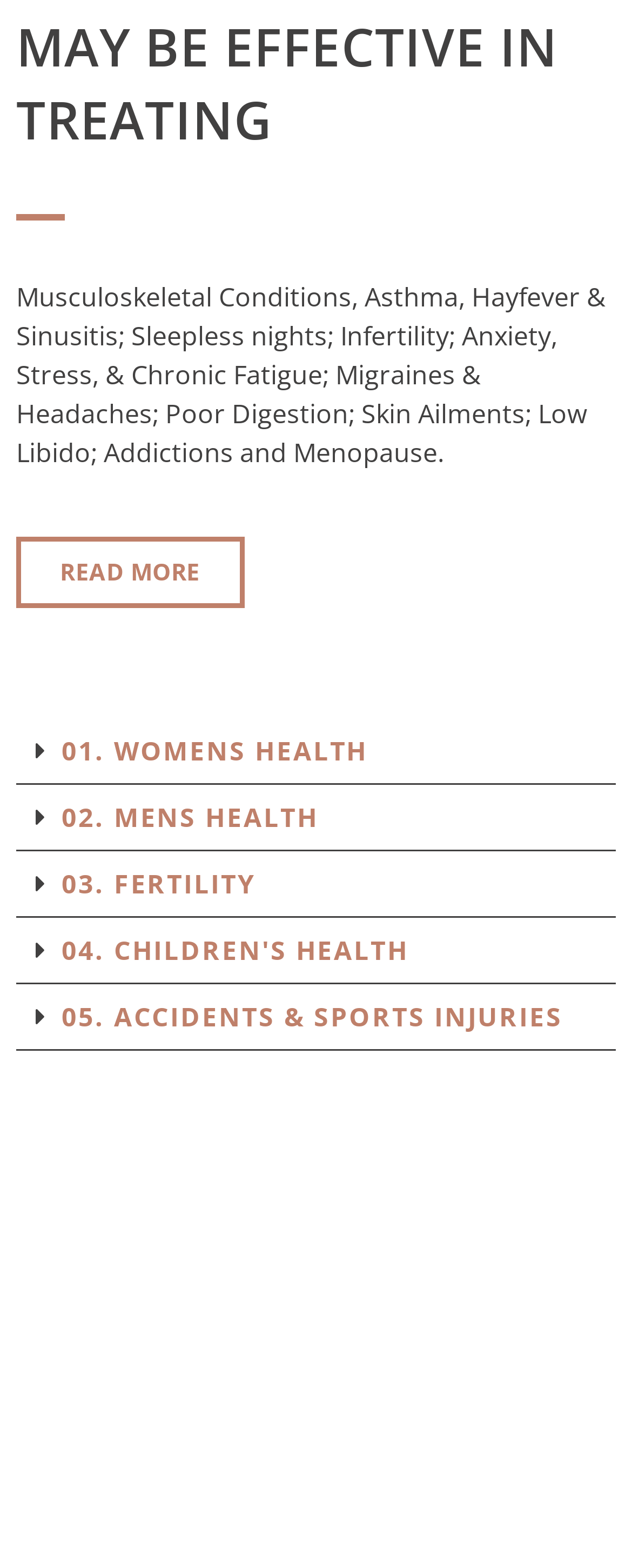Please identify the bounding box coordinates of the element I need to click to follow this instruction: "Explore women's health".

[0.026, 0.459, 0.974, 0.501]